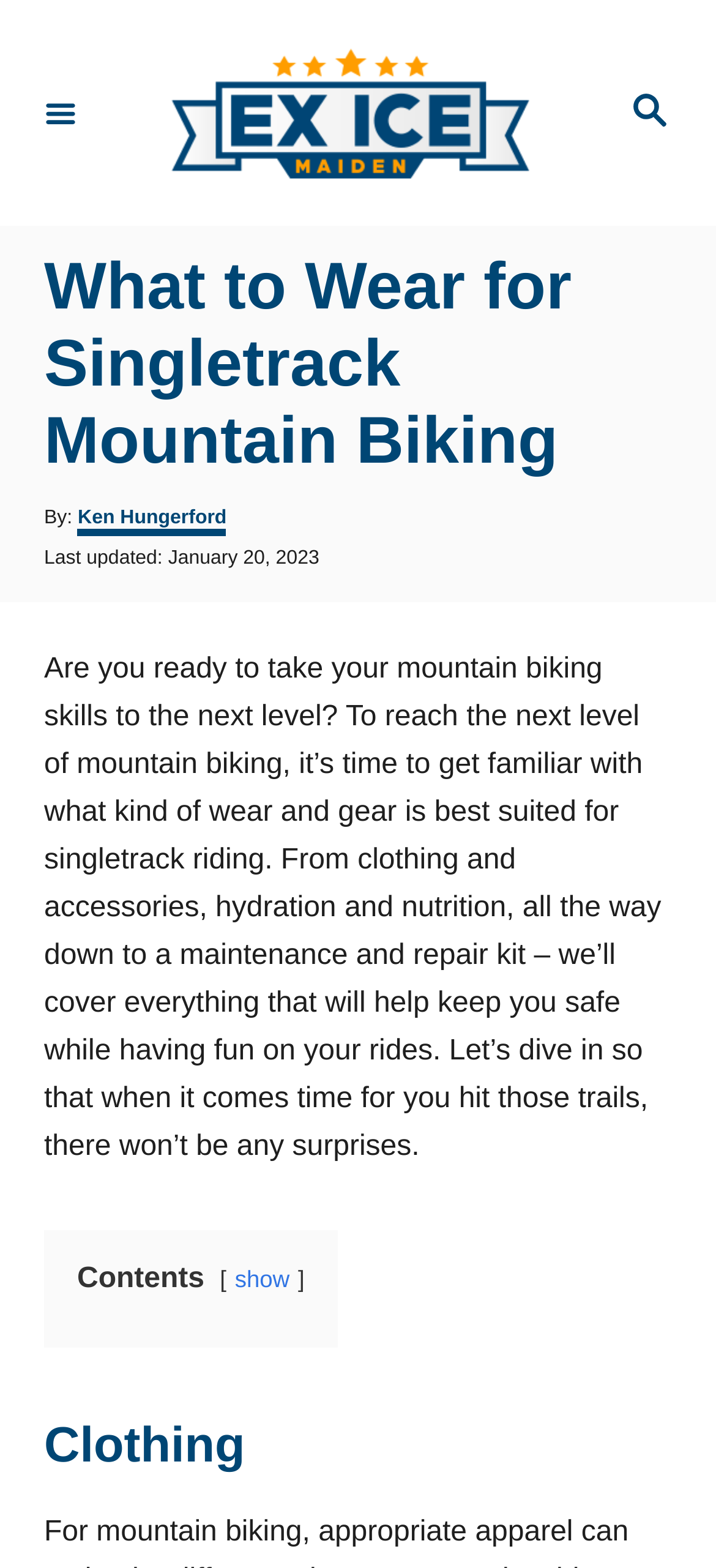Extract the bounding box coordinates of the UI element described: "Ken Hungerford". Provide the coordinates in the format [left, top, right, bottom] with values ranging from 0 to 1.

[0.109, 0.323, 0.317, 0.342]